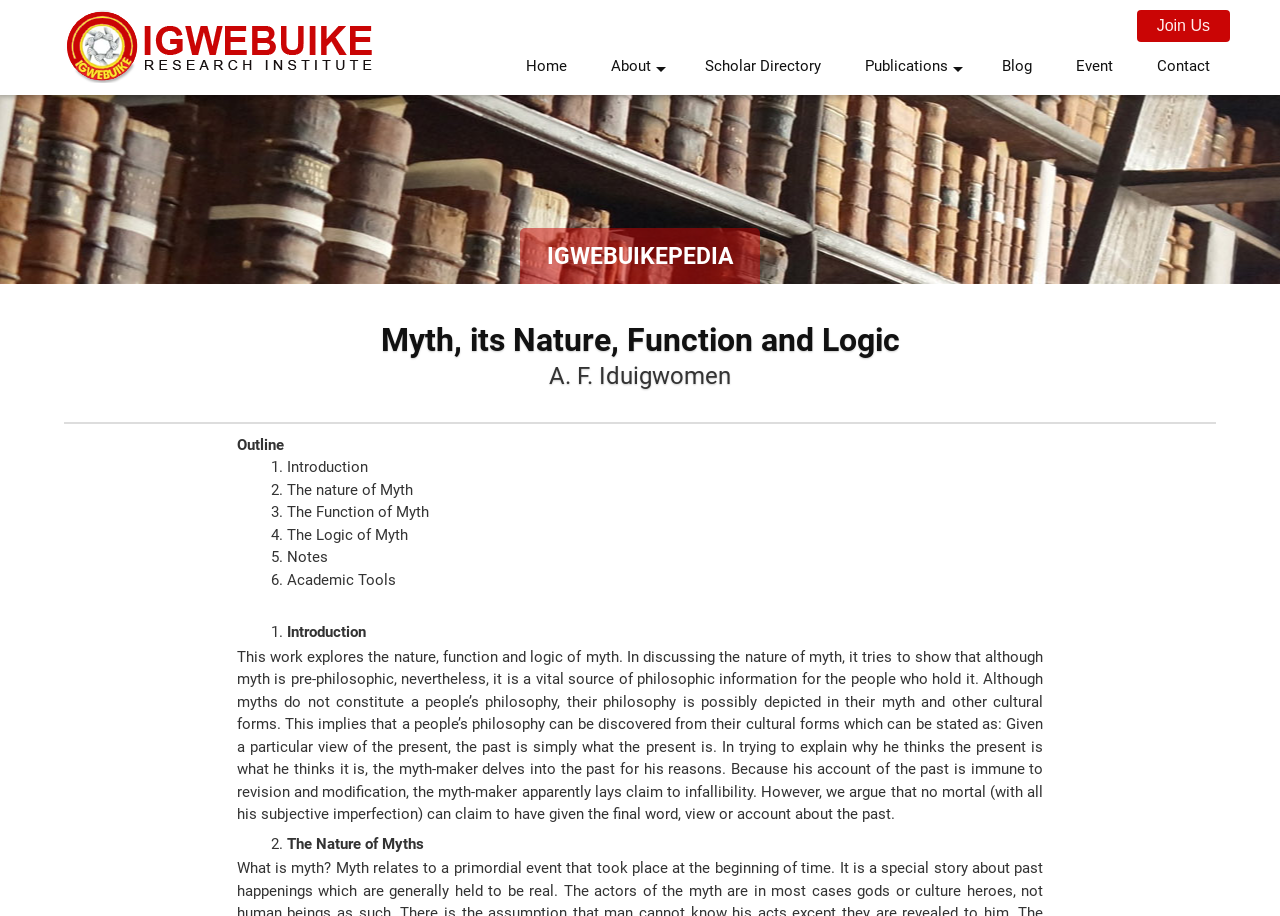Locate the bounding box coordinates of the element I should click to achieve the following instruction: "Read the 'Myth, its Nature, Function and Logic' article".

[0.05, 0.354, 0.95, 0.389]